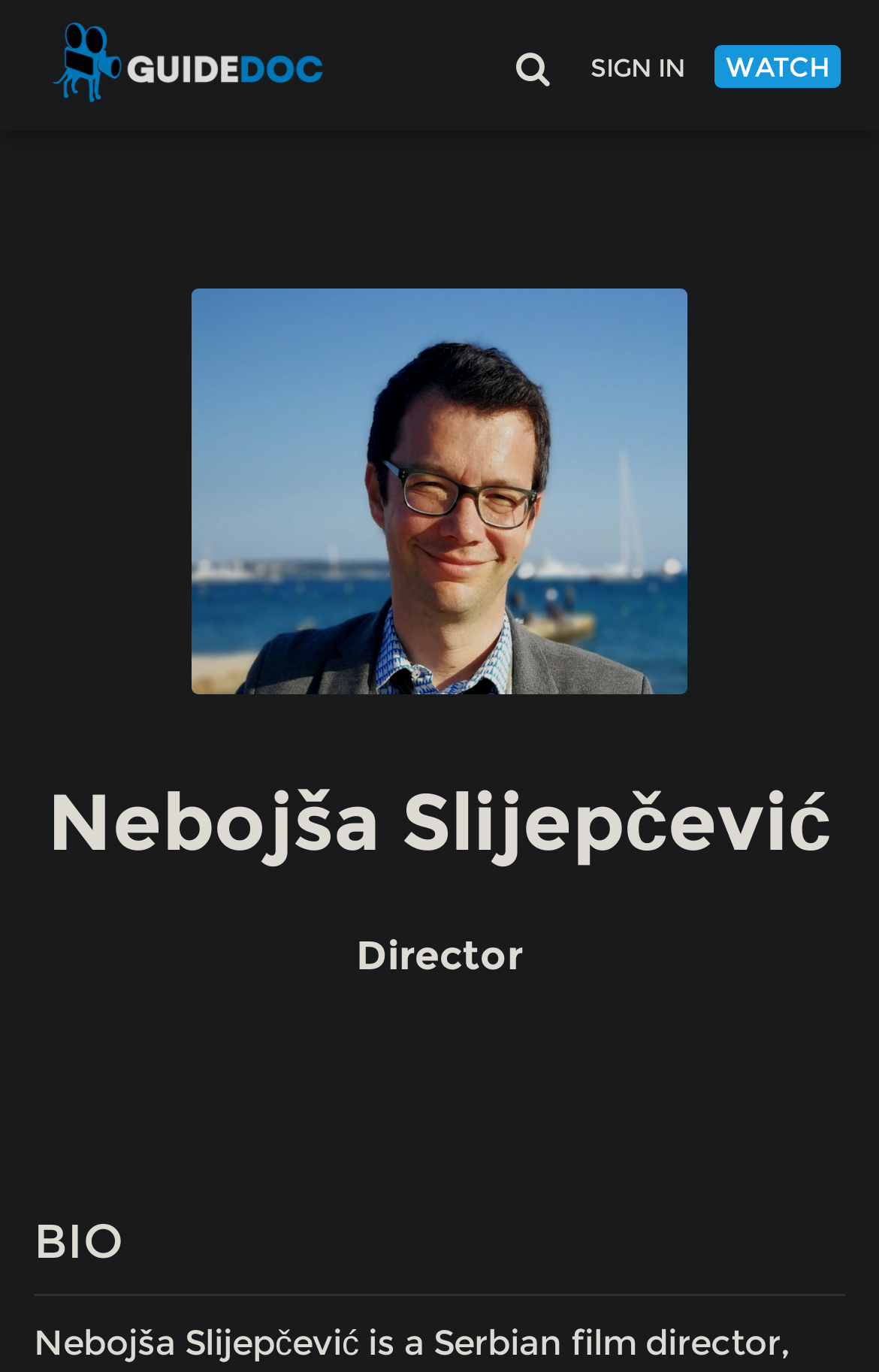Please respond to the question using a single word or phrase:
What is the bio section about?

Nebojša Slijepčević